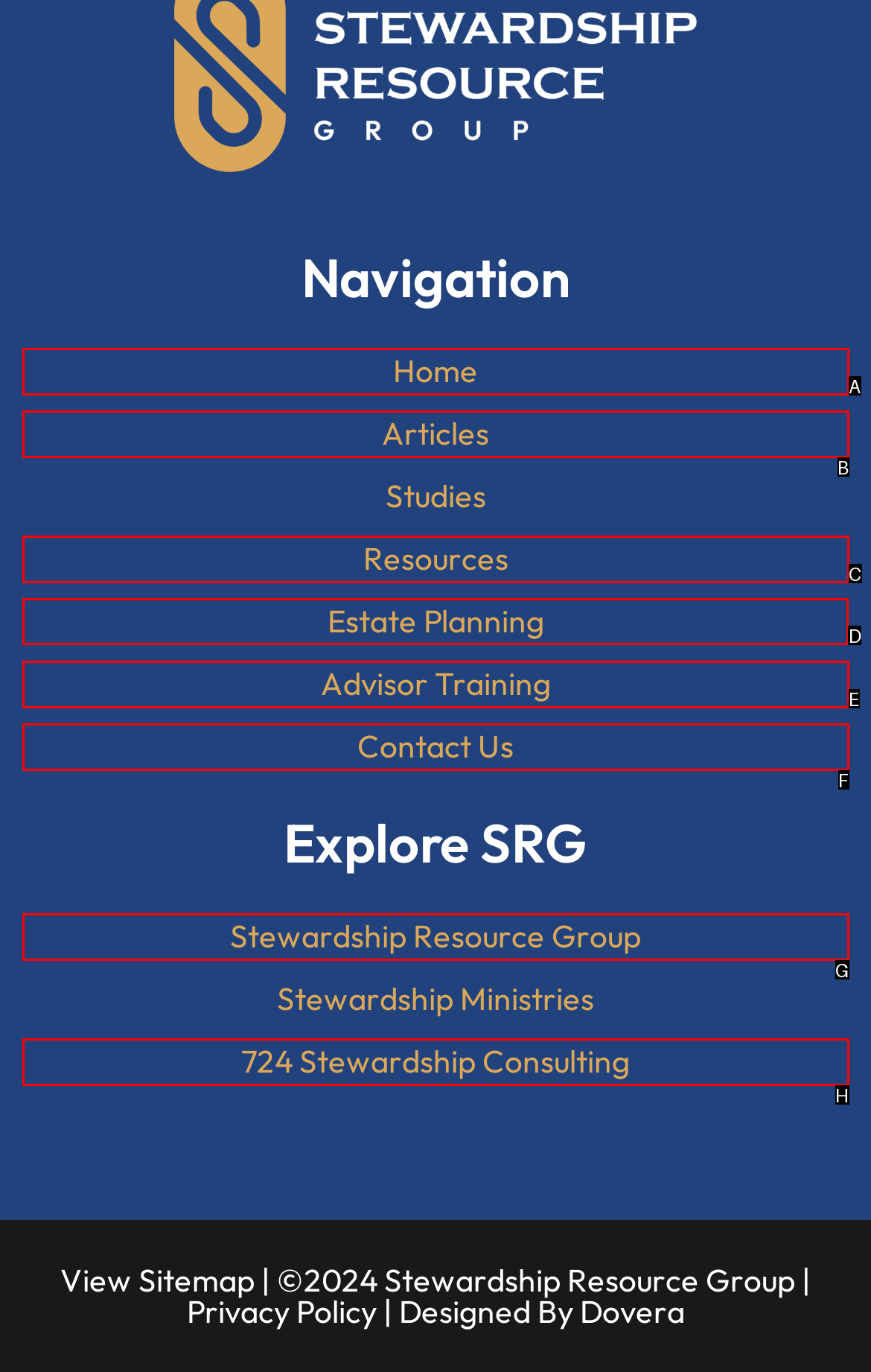Which option should I select to accomplish the task: explore estate planning? Respond with the corresponding letter from the given choices.

D